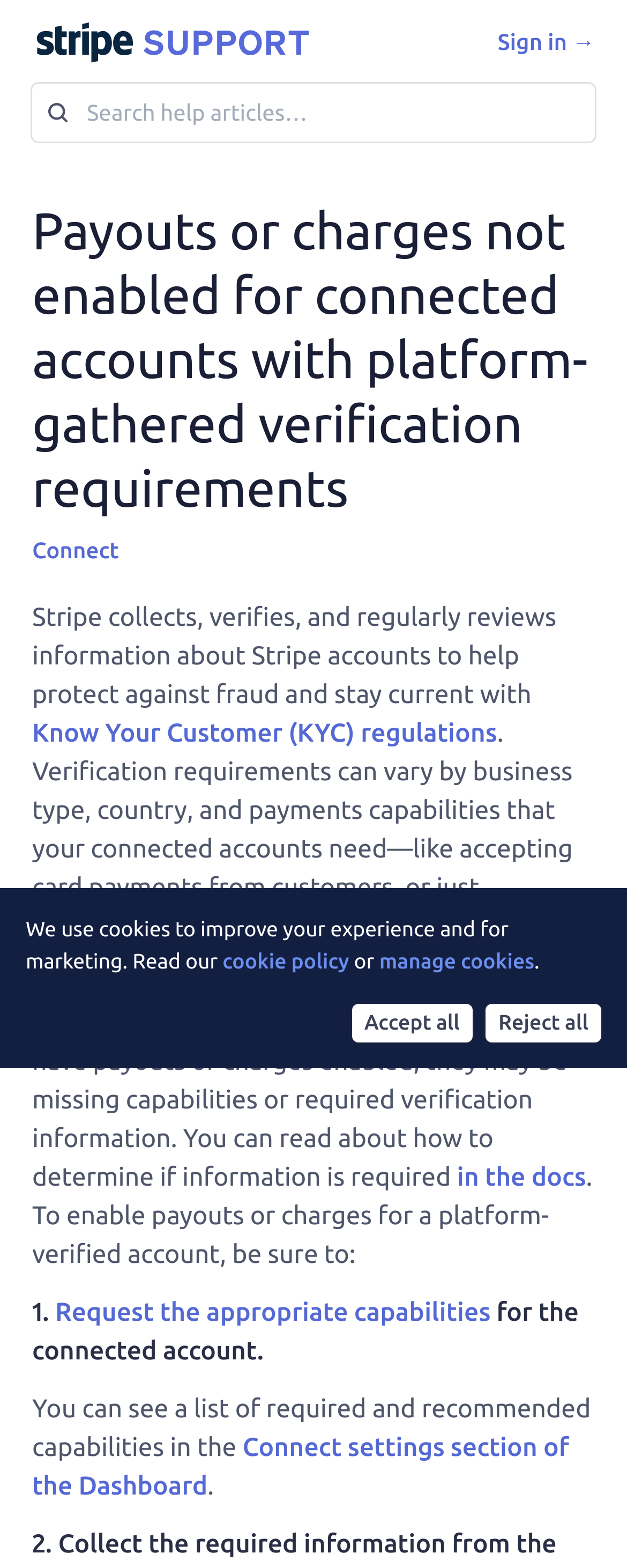Articulate a complete and detailed caption of the webpage elements.

The webpage is a help and support page for Stripe, a payment platform. At the top left, there is a link and an image, likely a logo, with a search bar and a "Search for" button next to it. On the top right, there is a "Sign in →" link. 

Below the search bar, there is a heading that reads "Payouts or charges not enabled for connected accounts with platform-gathered verification requirements". 

The main content of the page is divided into sections. The first section explains that Stripe collects and verifies information about accounts to protect against fraud and comply with regulations. There is a link to "Know Your Customer (KYC) regulations" within this section. 

The next section explains that verification requirements vary by business type, country, and payments capabilities. It also mentions that connected accounts may be missing capabilities or required verification information. There is a link to "in the docs" for more information. 

The following section provides steps to enable payouts or charges for a platform-verified account. It lists two steps: requesting the appropriate capabilities and checking the Connect settings section of the Dashboard for required and recommended capabilities. There are links to "Request the appropriate capabilities" and "Connect settings section of the Dashboard" within this section. 

At the bottom of the page, there is a notice about cookies, with links to the "cookie policy" and "manage cookies". There are also two buttons, "Accept all" and "Reject all", likely related to cookie preferences.